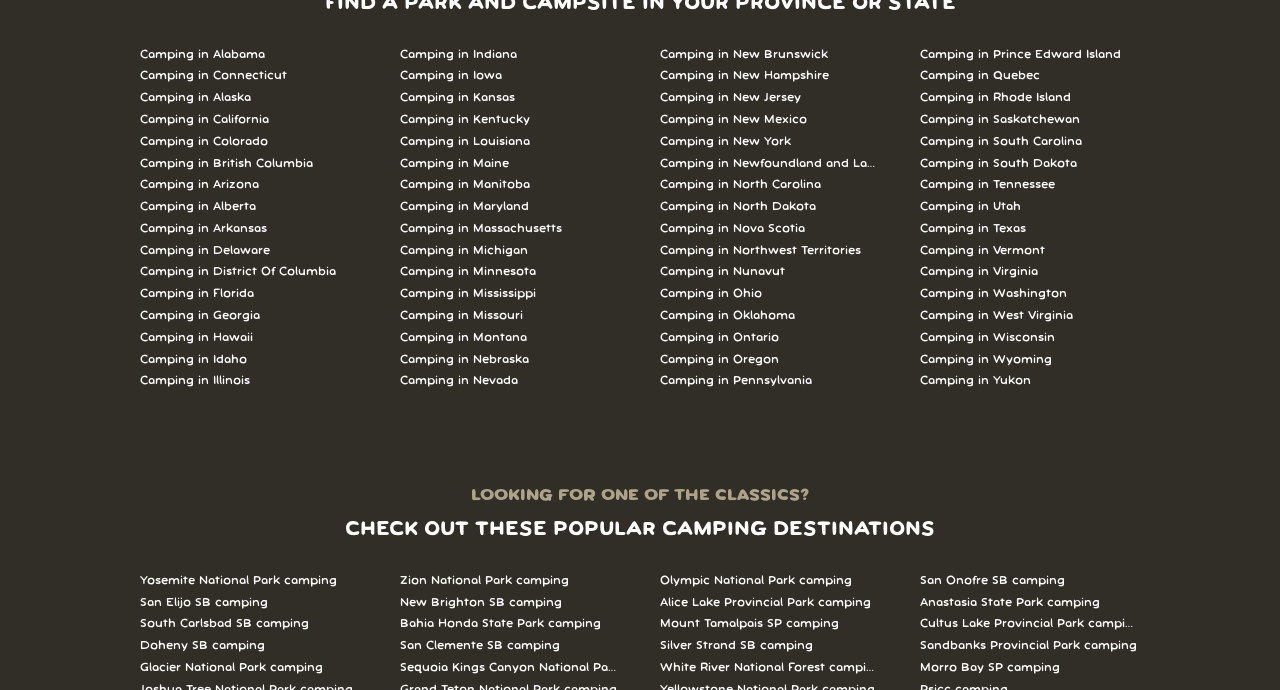Can you find the bounding box coordinates of the area I should click to execute the following instruction: "View Yosemite National Park camping"?

[0.109, 0.826, 0.281, 0.857]